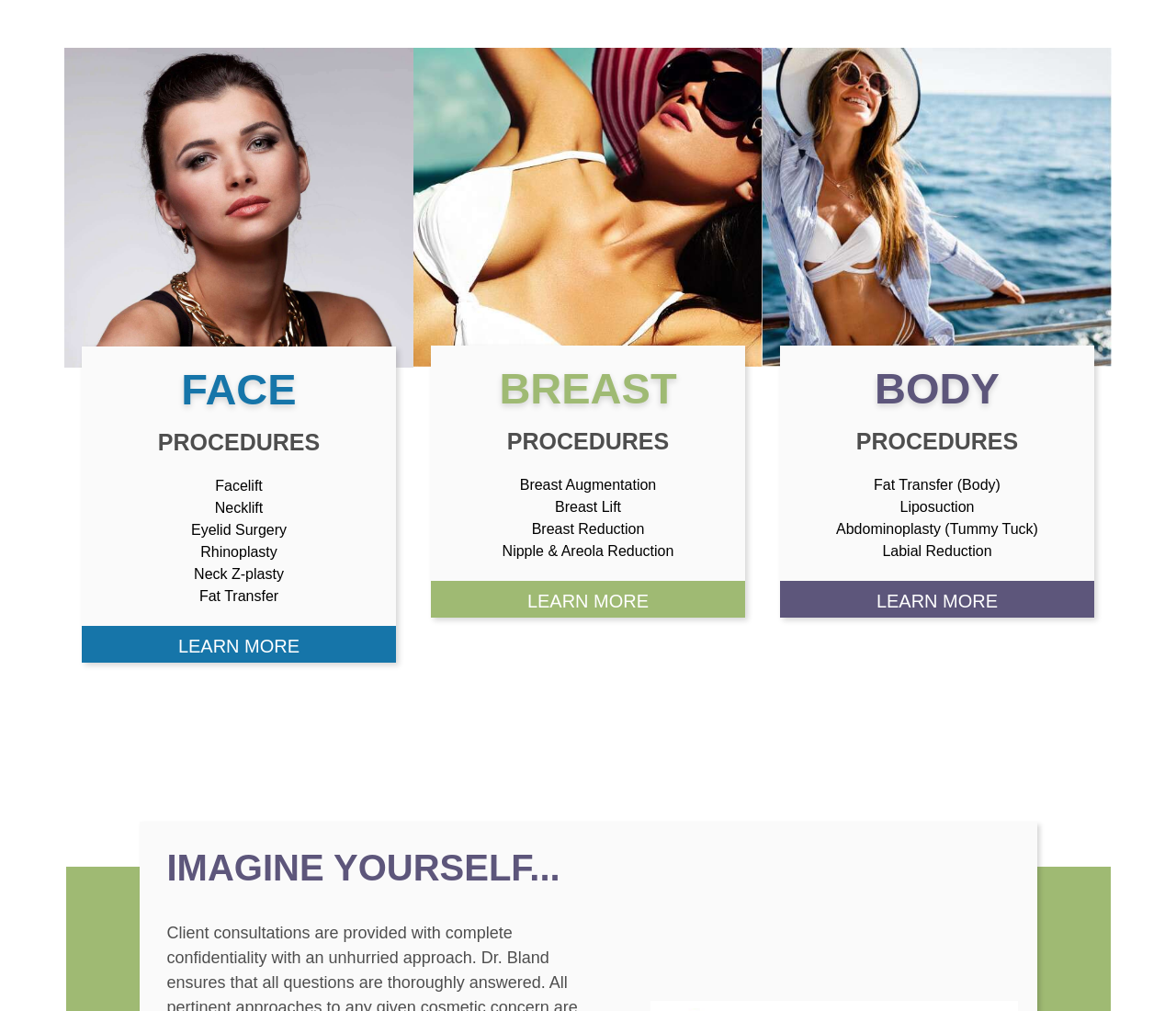Find the bounding box coordinates of the element to click in order to complete the given instruction: "Learn more about Breast Augmentation."

[0.442, 0.472, 0.558, 0.487]